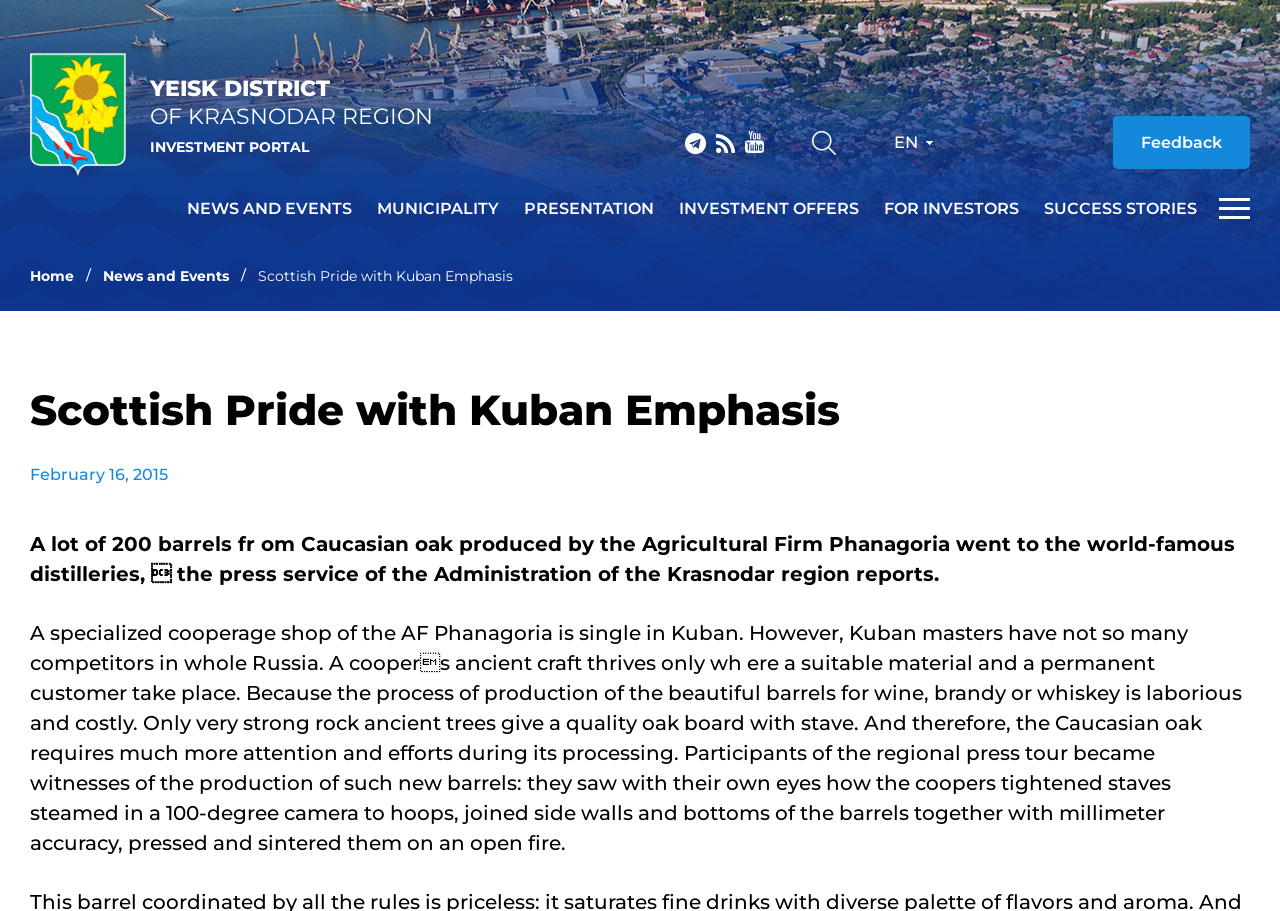What is the main category of the link 'INVESTMENT OFFERS'?
From the details in the image, answer the question comprehensively.

The link 'INVESTMENT OFFERS' is one of the main navigation links located at the top of the webpage, and it is categorized under the investment section, which suggests that it provides information or opportunities related to investments.